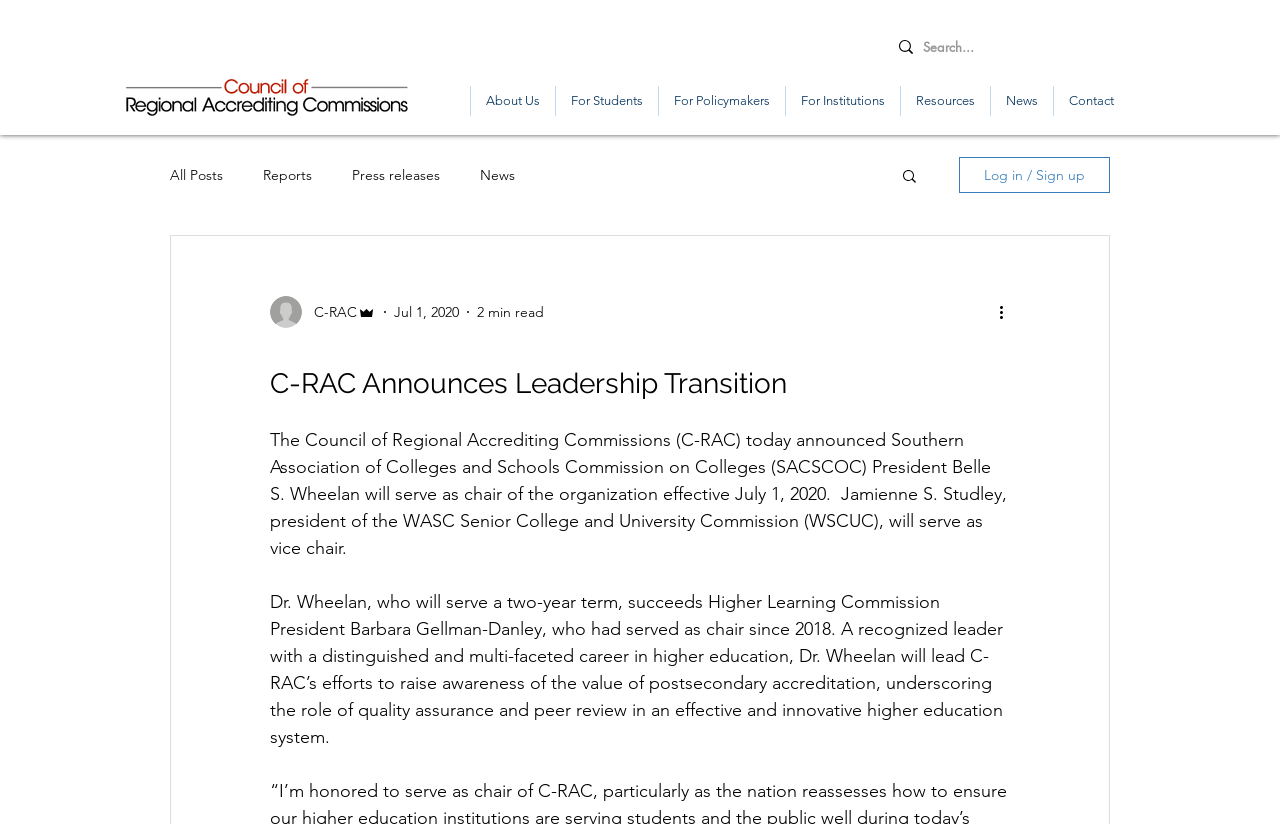Please provide the bounding box coordinates for the element that needs to be clicked to perform the instruction: "Click on the C-RAC logo". The coordinates must consist of four float numbers between 0 and 1, formatted as [left, top, right, bottom].

[0.098, 0.096, 0.319, 0.141]